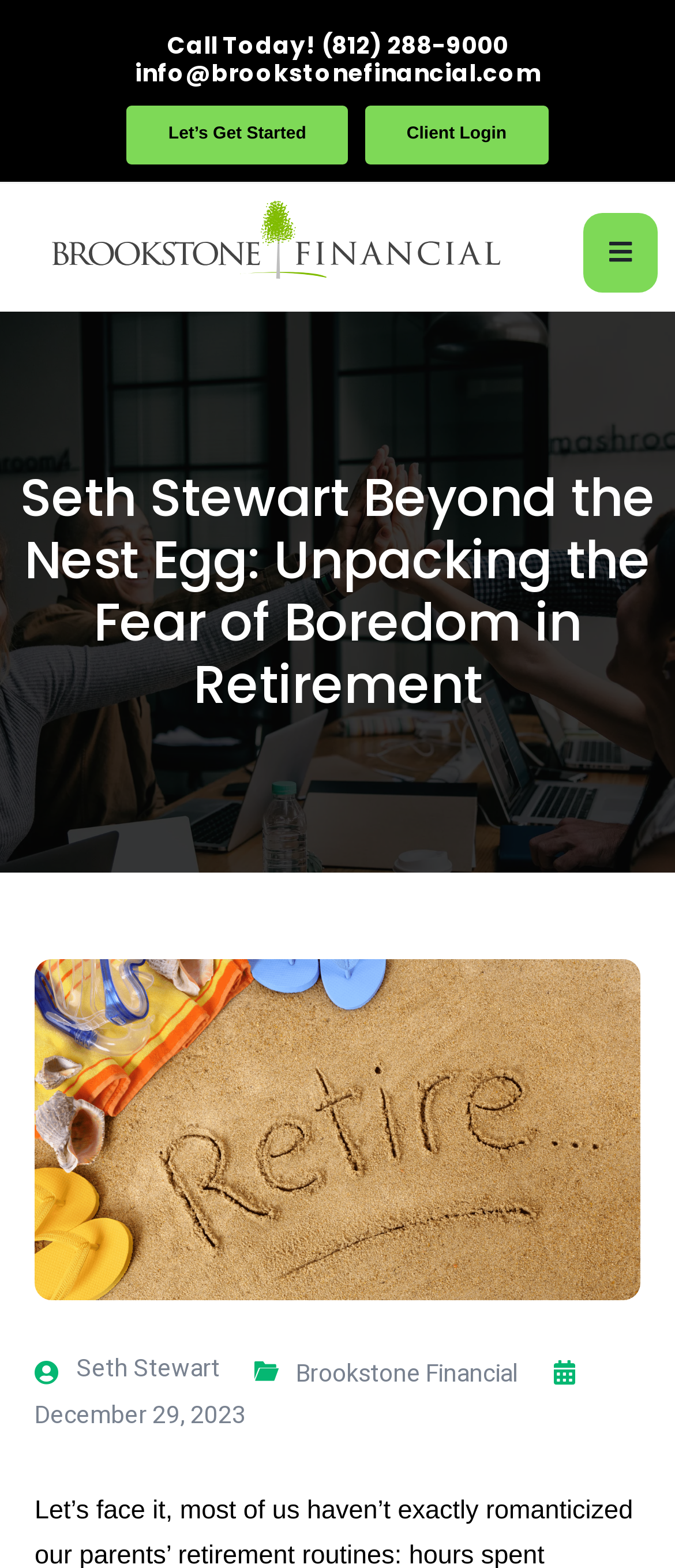Find the UI element described as: "Brookstone Financial" and predict its bounding box coordinates. Ensure the coordinates are four float numbers between 0 and 1, [left, top, right, bottom].

[0.438, 0.863, 0.767, 0.89]